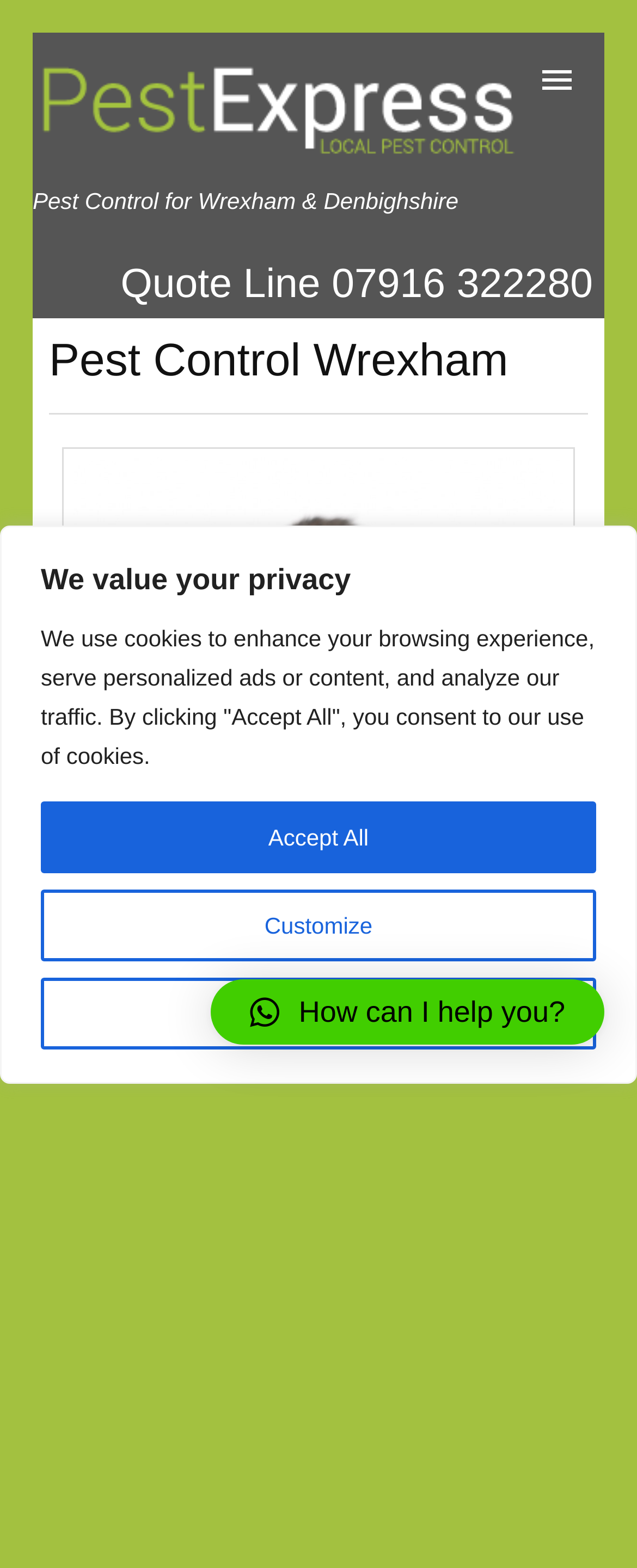Pinpoint the bounding box coordinates of the area that should be clicked to complete the following instruction: "Ask how can I help you?". The coordinates must be given as four float numbers between 0 and 1, i.e., [left, top, right, bottom].

[0.33, 0.625, 0.949, 0.666]